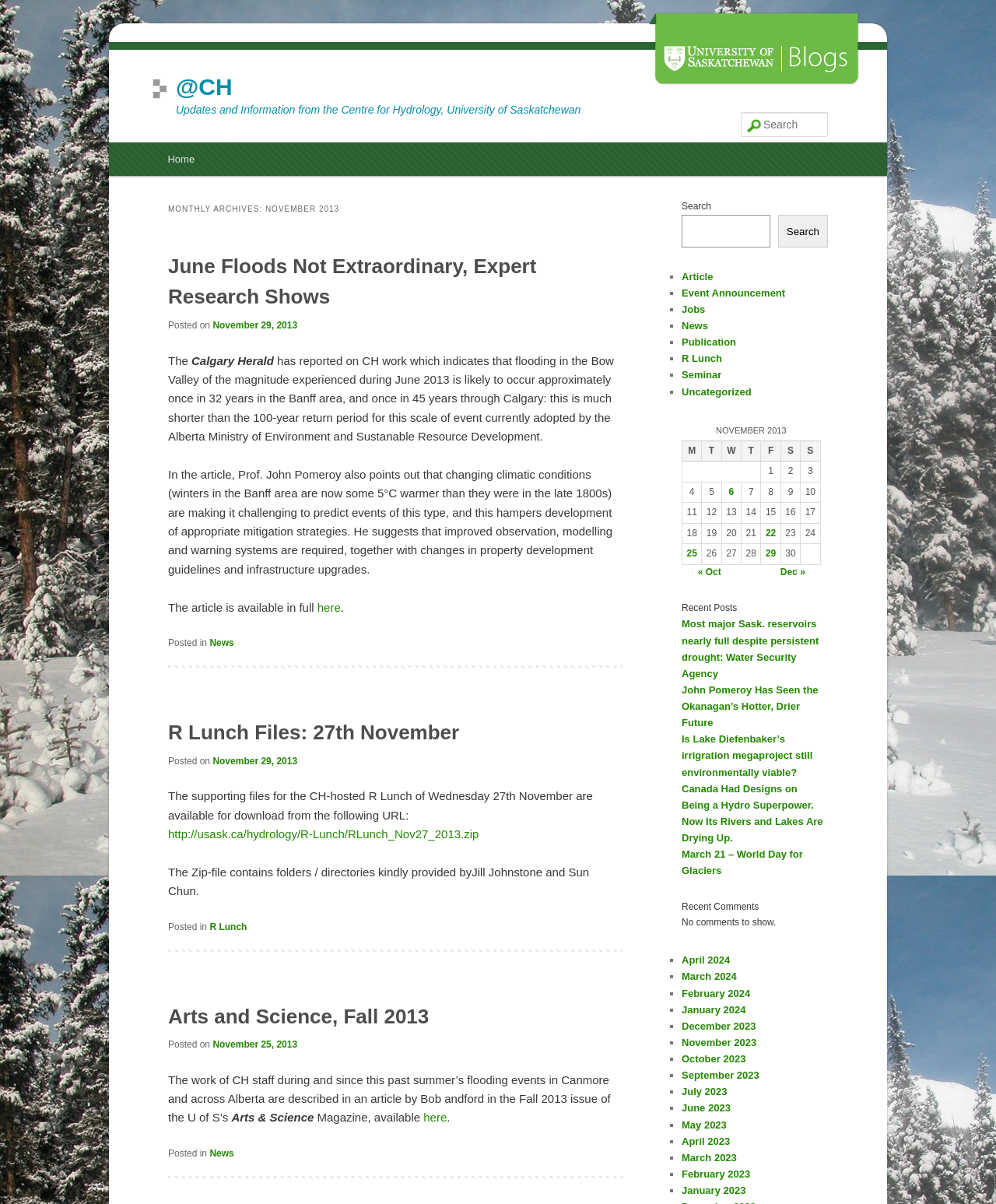Predict the bounding box coordinates of the area that should be clicked to accomplish the following instruction: "Scroll to the top of the page". The bounding box coordinates should consist of four float numbers between 0 and 1, i.e., [left, top, right, bottom].

None